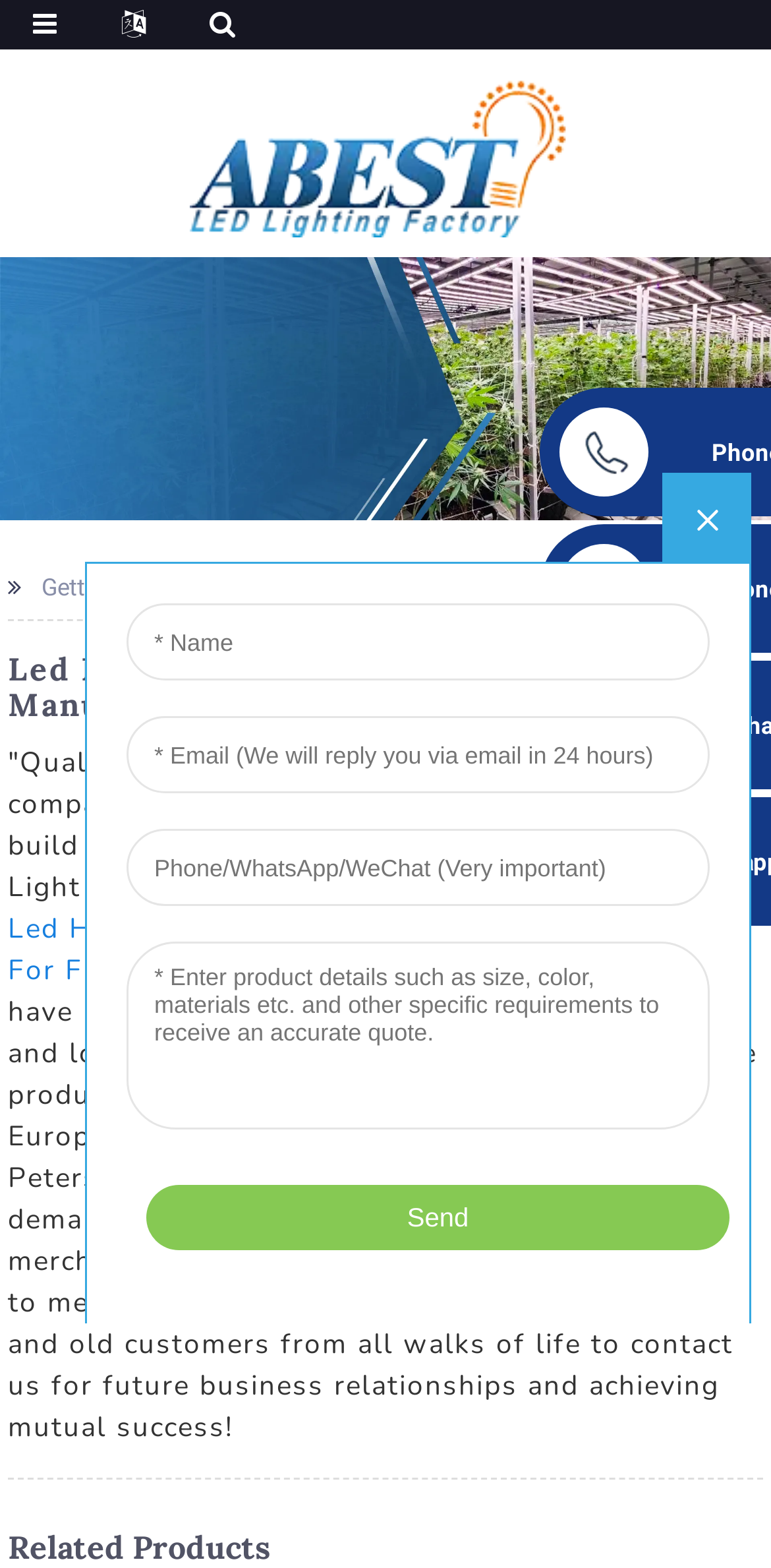Could you locate the bounding box coordinates for the section that should be clicked to accomplish this task: "Check the related products".

[0.01, 0.975, 0.99, 0.998]